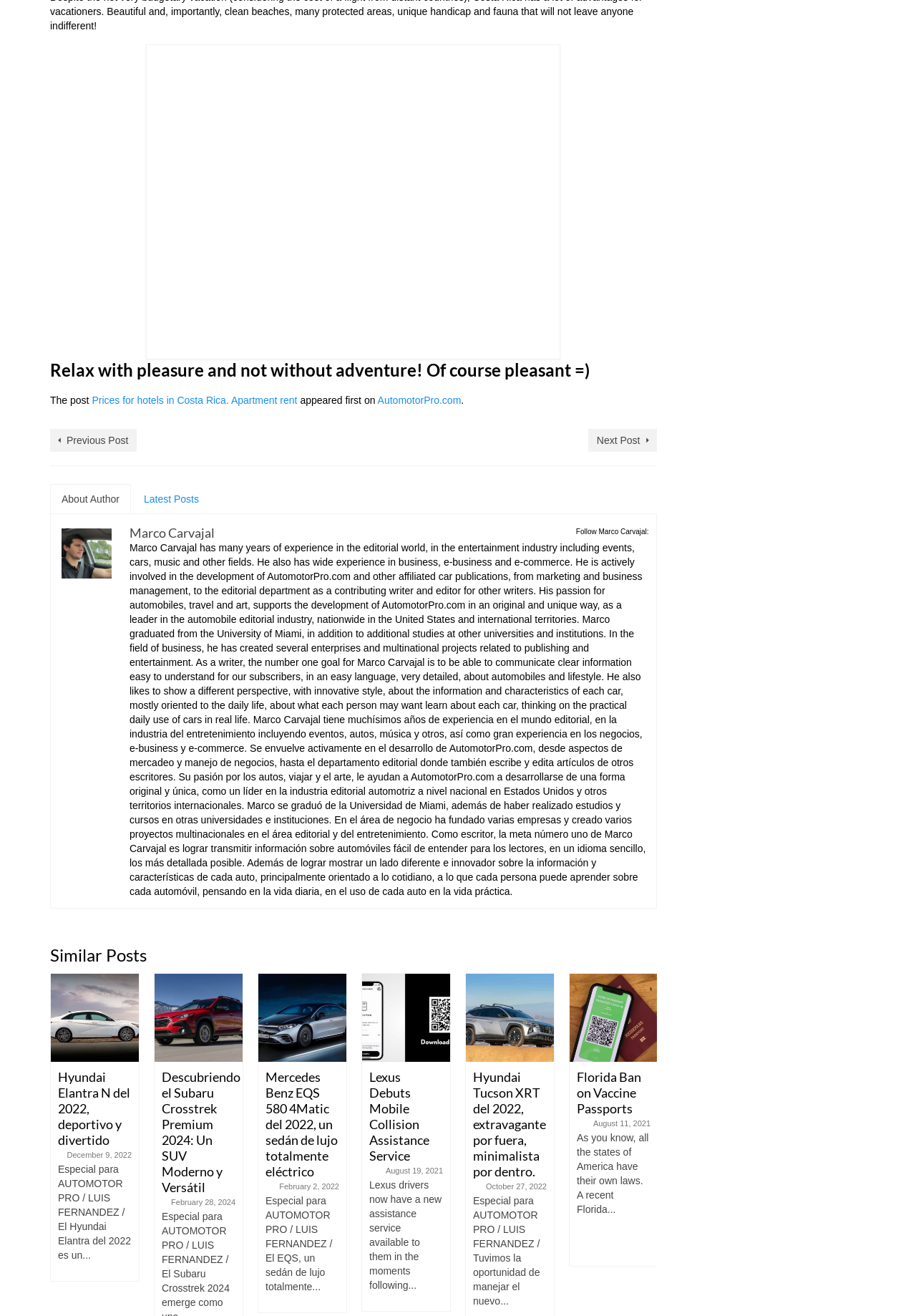Please find and report the bounding box coordinates of the element to click in order to perform the following action: "Click on the 'About Author' link". The coordinates should be expressed as four float numbers between 0 and 1, in the format [left, top, right, bottom].

[0.055, 0.368, 0.143, 0.391]